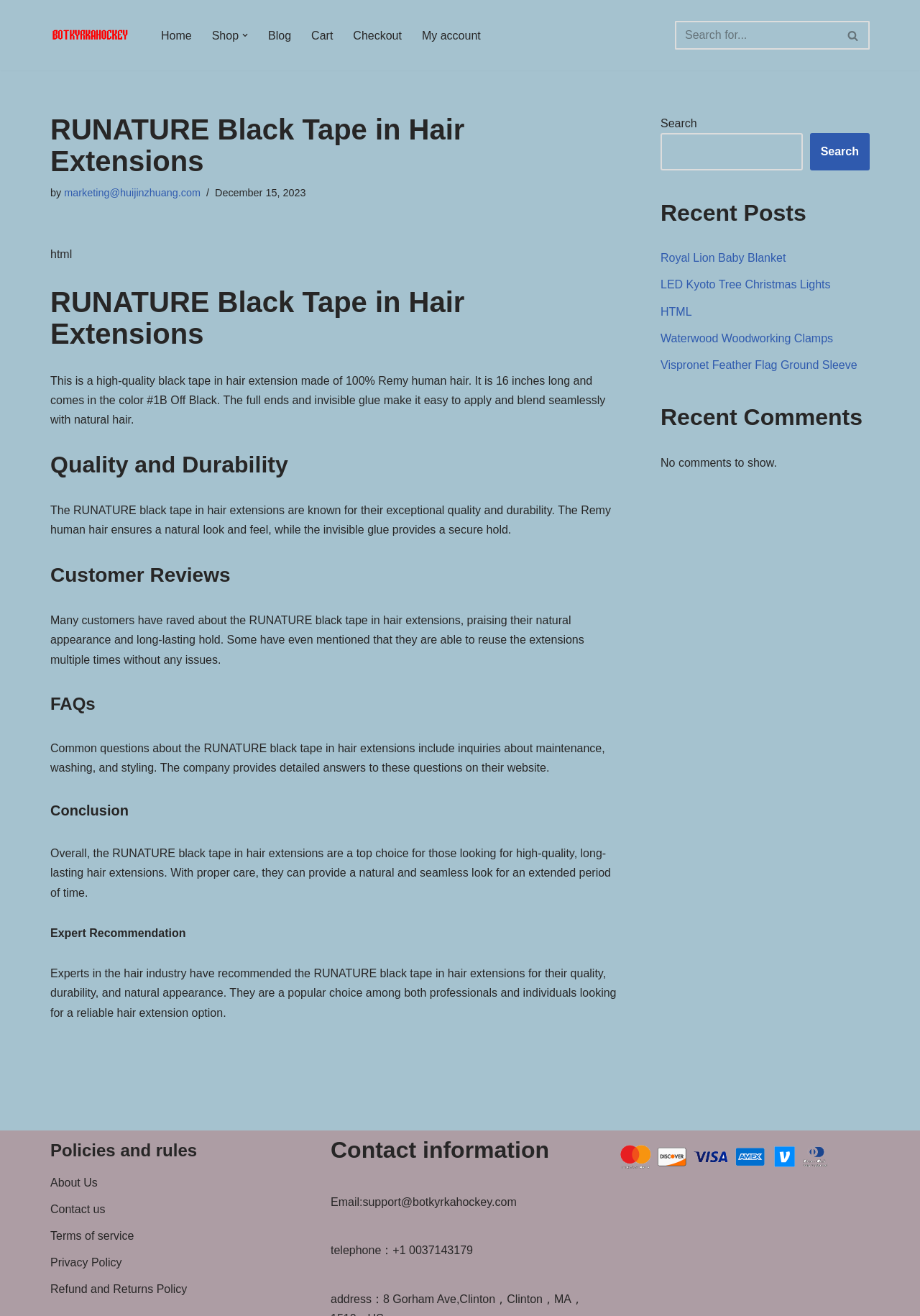What is the primary menu?
Using the visual information, reply with a single word or short phrase.

Home, Shop, Blog, Cart, Checkout, My account